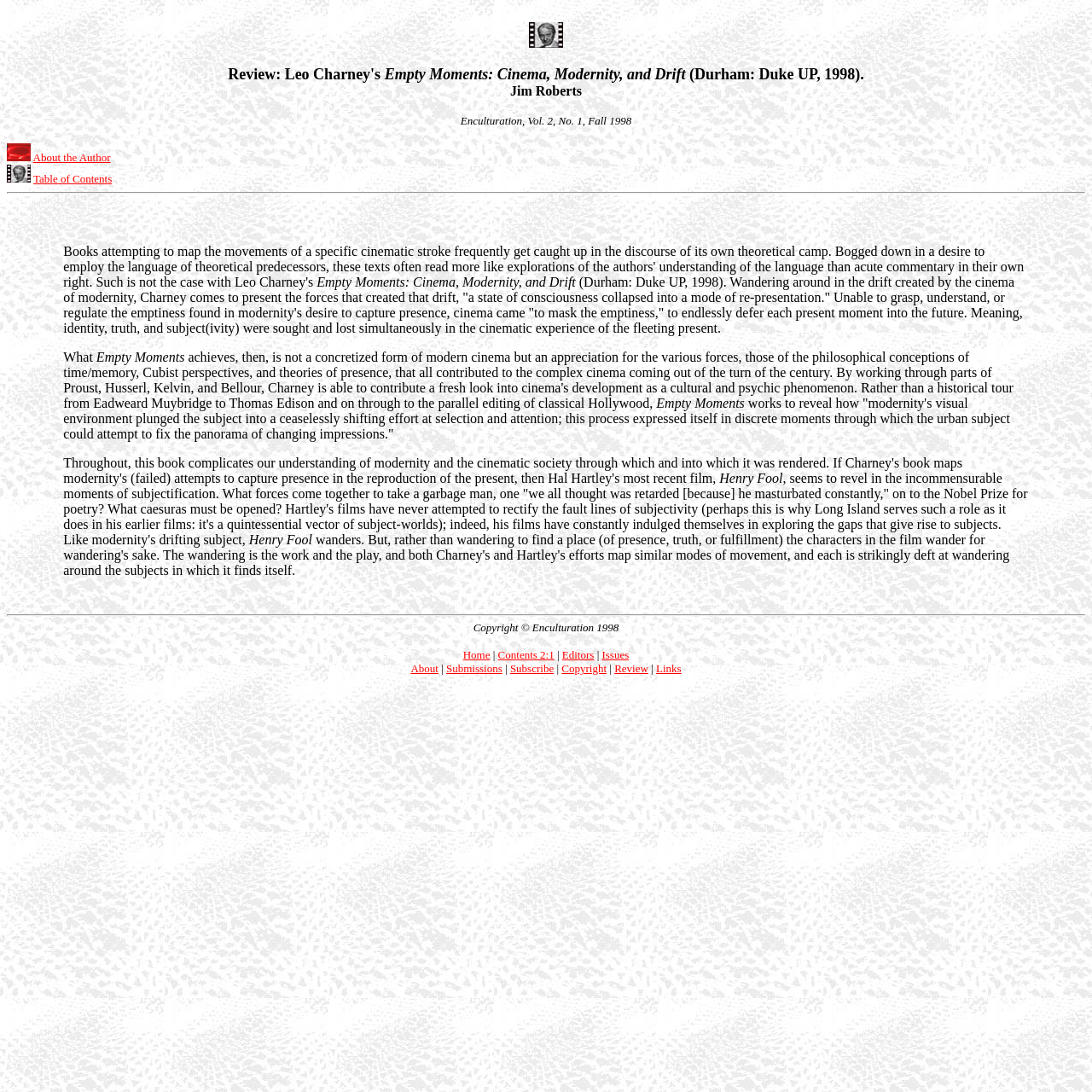Find the bounding box coordinates of the area that needs to be clicked in order to achieve the following instruction: "Read the article about Empty Moments: Cinema, Modernity, and Drift". The coordinates should be specified as four float numbers between 0 and 1, i.e., [left, top, right, bottom].

[0.057, 0.196, 0.943, 0.53]